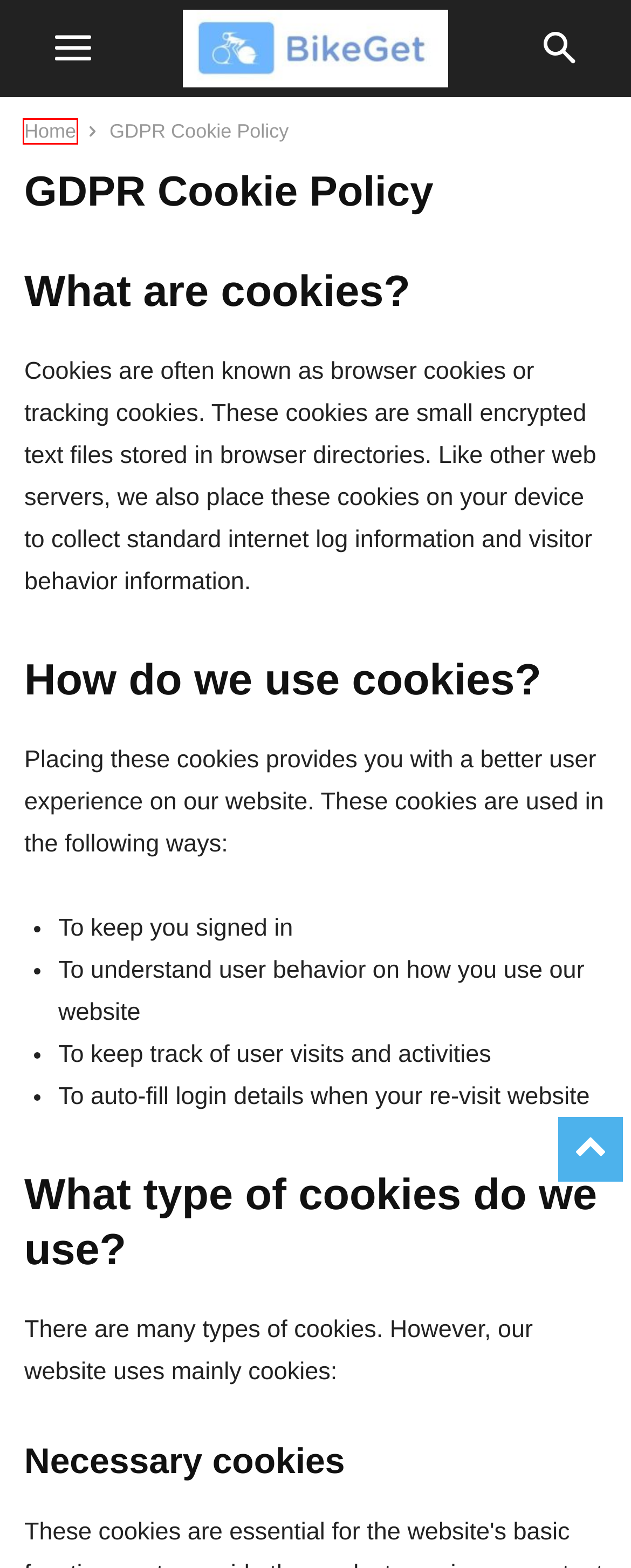A screenshot of a webpage is given, featuring a red bounding box around a UI element. Please choose the webpage description that best aligns with the new webpage after clicking the element in the bounding box. These are the descriptions:
A. How We Test | BikeGET
B. My account | BikeGET
C. Shop | BikeGET | The Best Cruiser Bikes (Review) in 2024
D. Terms and Conditions | BikeGET
E. Best Cruiser Bikes Review & Guide In 2024 | Hybrid Cruiser Bikes
F. WARRANTY | BikeGET
G. Privacy Notice For California Residents | BikeGET
H. Privacy Policy | Best Beach Cruiser American Bicycles

E